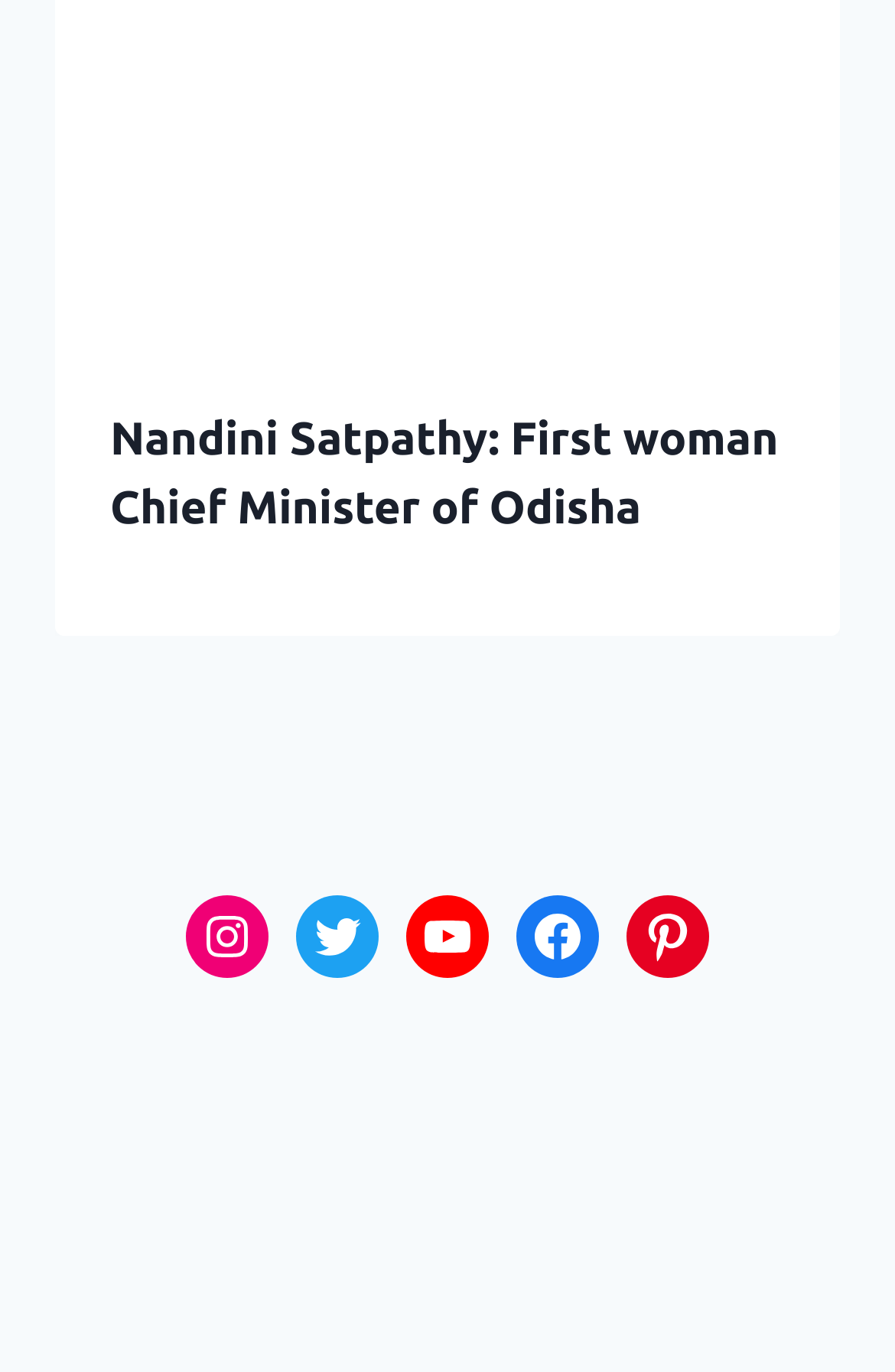Provide a one-word or brief phrase answer to the question:
How many social media links are available on the webpage?

5